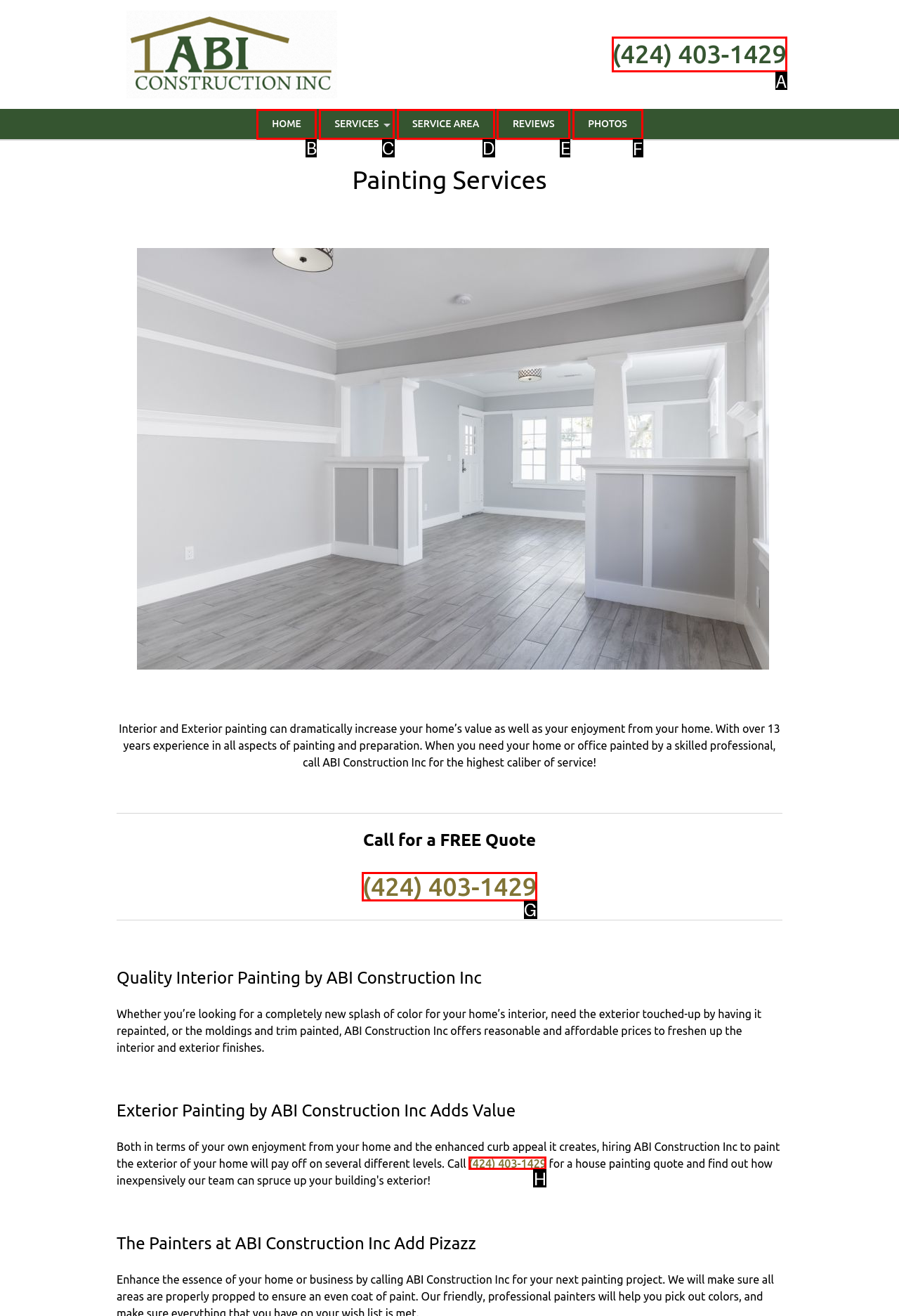Tell me the letter of the correct UI element to click for this instruction: View photos. Answer with the letter only.

F